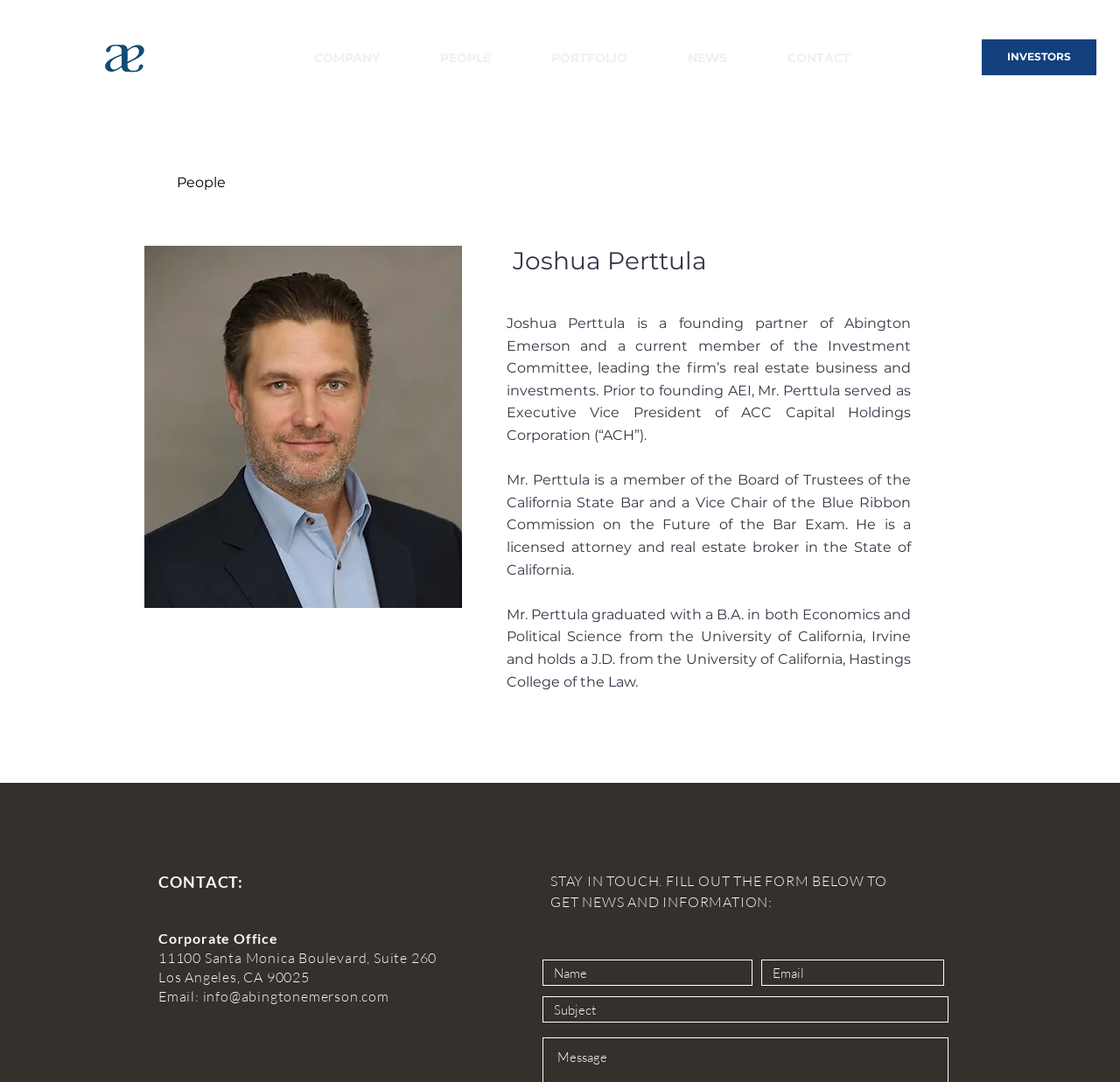Using the provided description aria-label="Email" name="email" placeholder="Email", find the bounding box coordinates for the UI element. Provide the coordinates in (top-left x, top-left y, bottom-right x, bottom-right y) format, ensuring all values are between 0 and 1.

[0.68, 0.887, 0.843, 0.911]